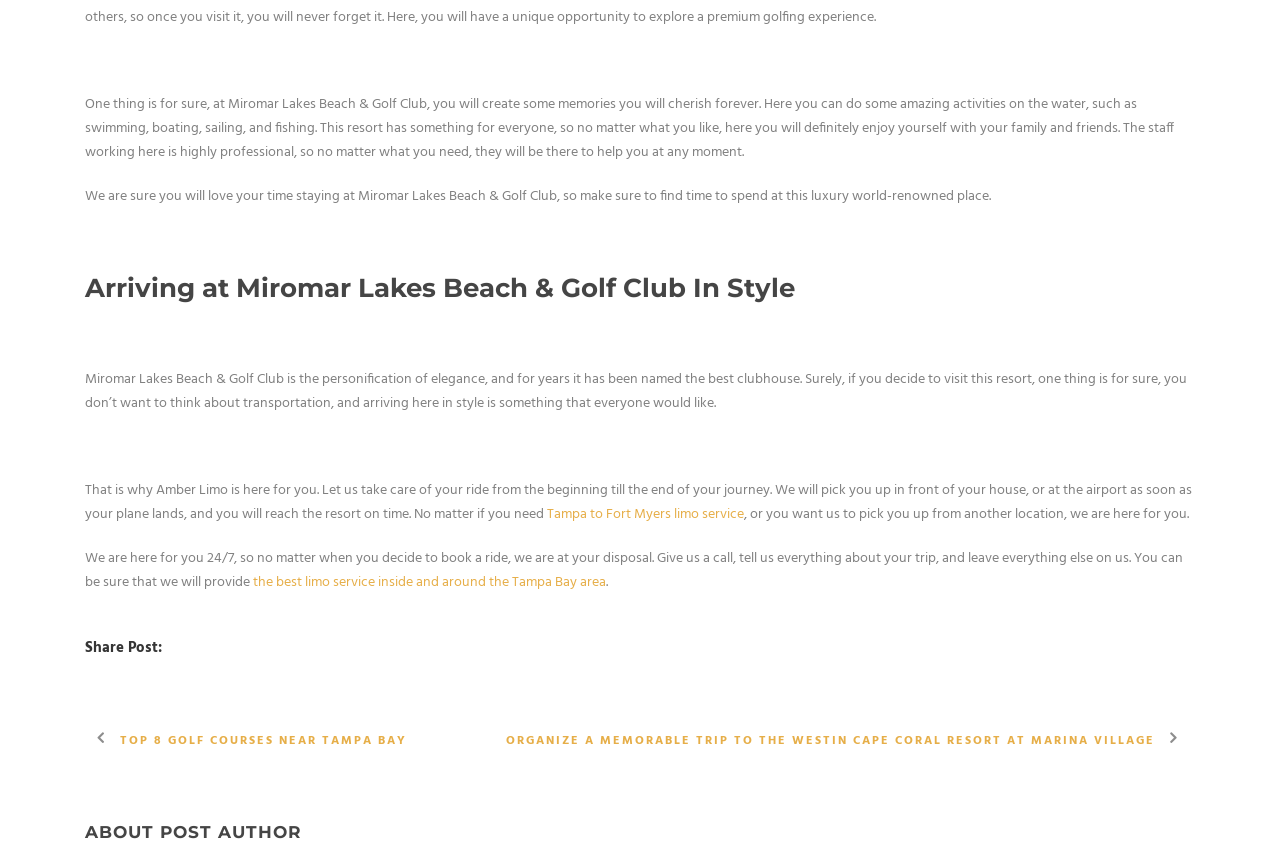Indicate the bounding box coordinates of the element that must be clicked to execute the instruction: "Organize a memorable trip to the Westin Cape Coral Resort at Marina Village". The coordinates should be given as four float numbers between 0 and 1, i.e., [left, top, right, bottom].

[0.395, 0.864, 0.934, 0.887]